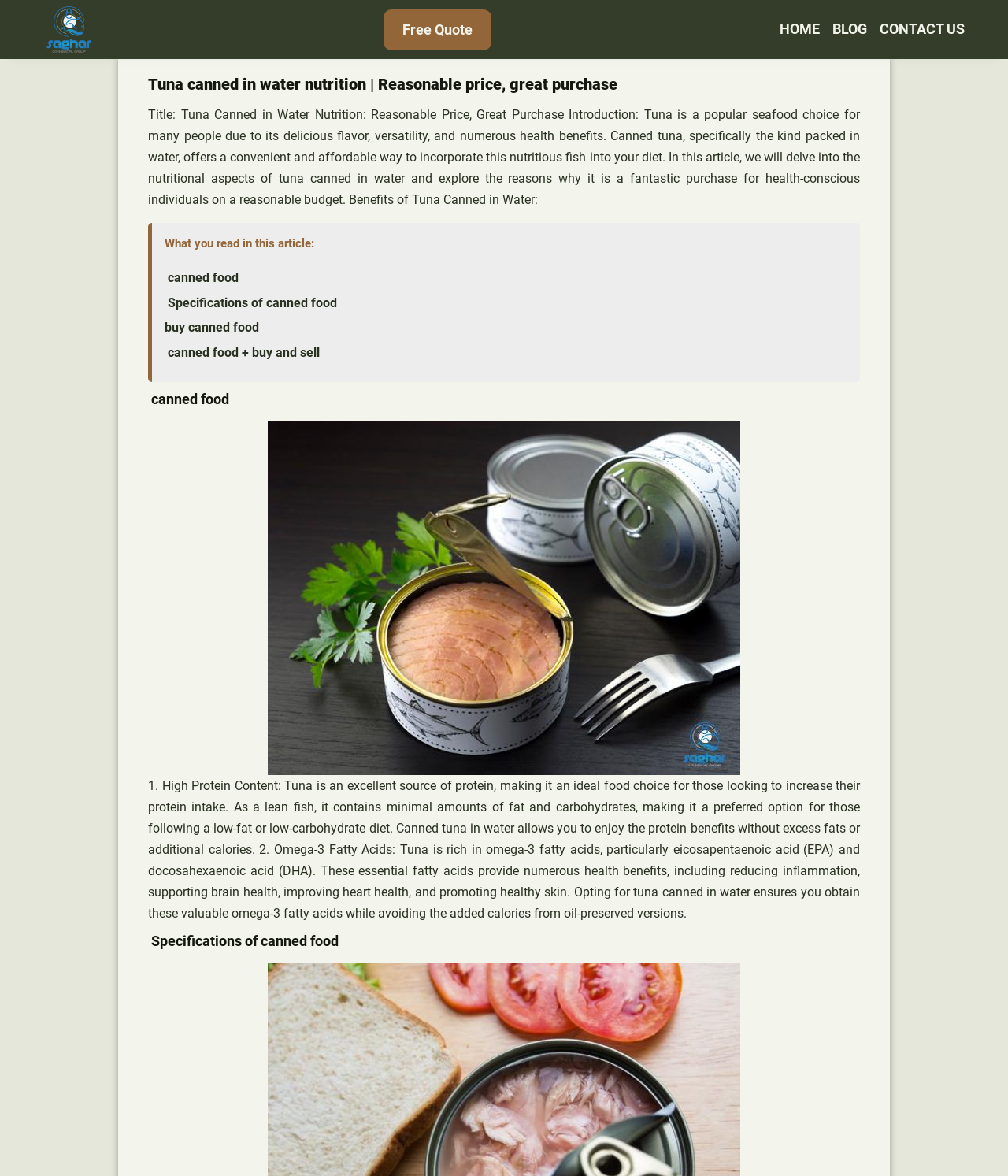Please give a concise answer to this question using a single word or phrase: 
How many links are present in the menu?

3